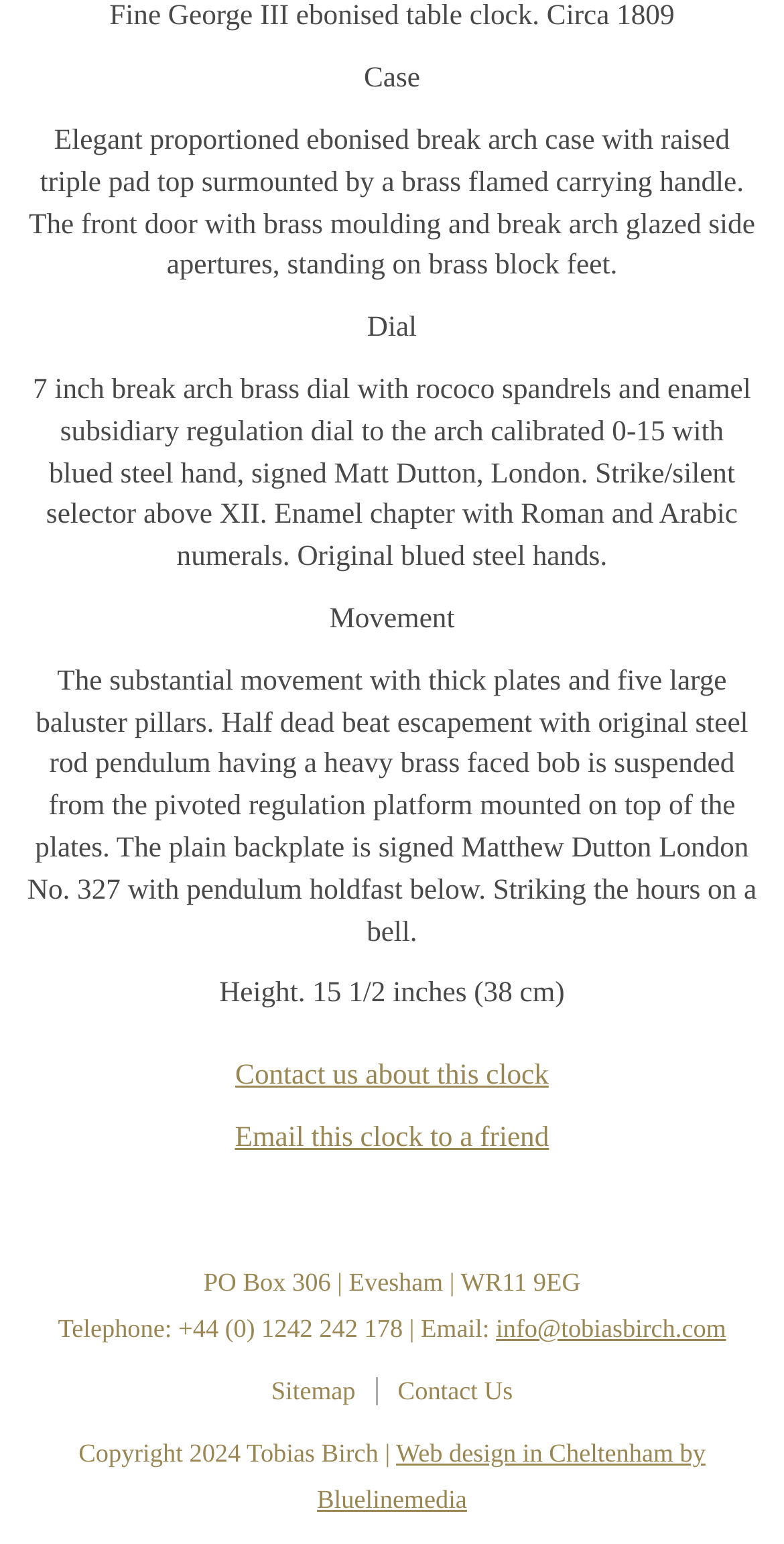What is the diameter of the clock dial?
Make sure to answer the question with a detailed and comprehensive explanation.

The diameter of the clock dial can be found in the description of the dial, which states '7 inch break arch brass dial...'.